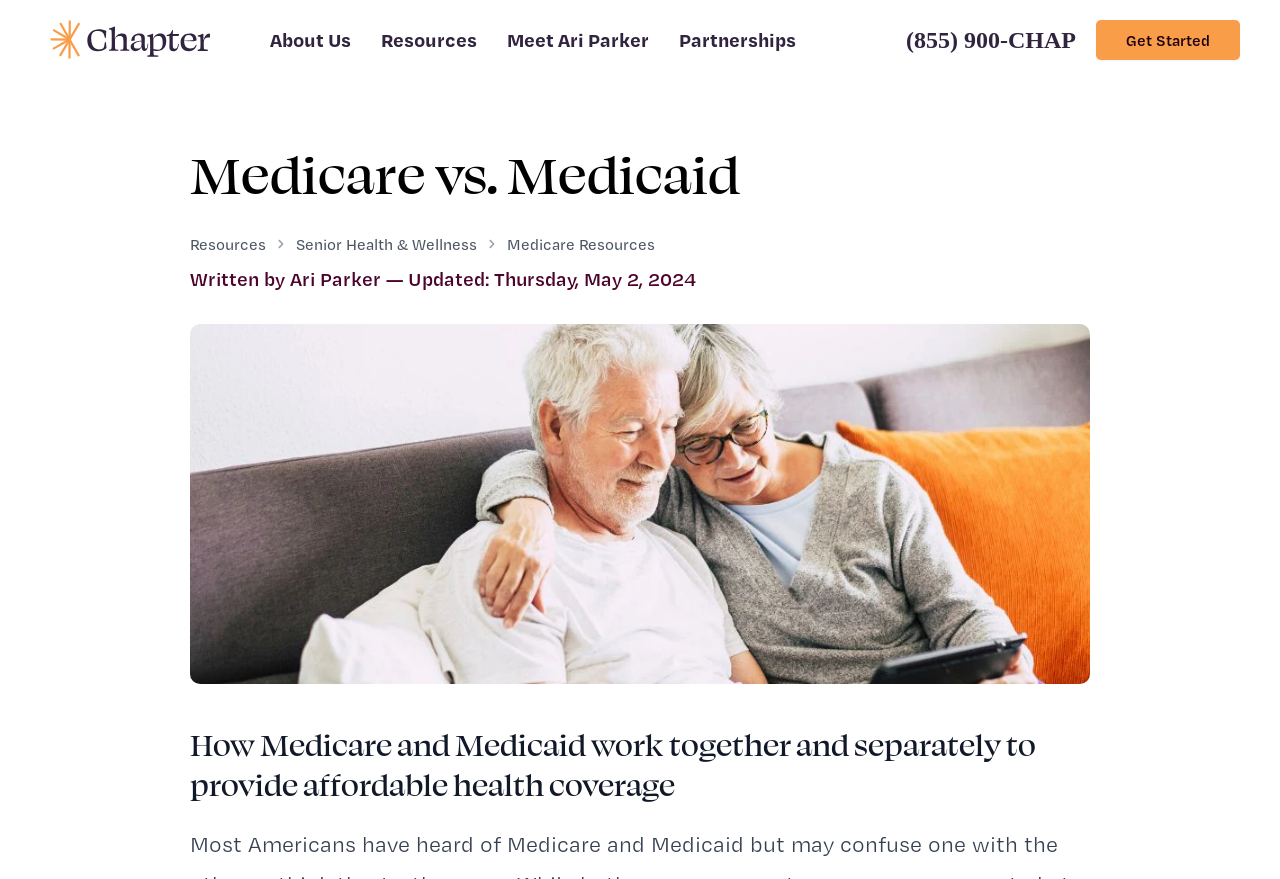Please locate and retrieve the main header text of the webpage.

Medicare vs. Medicaid